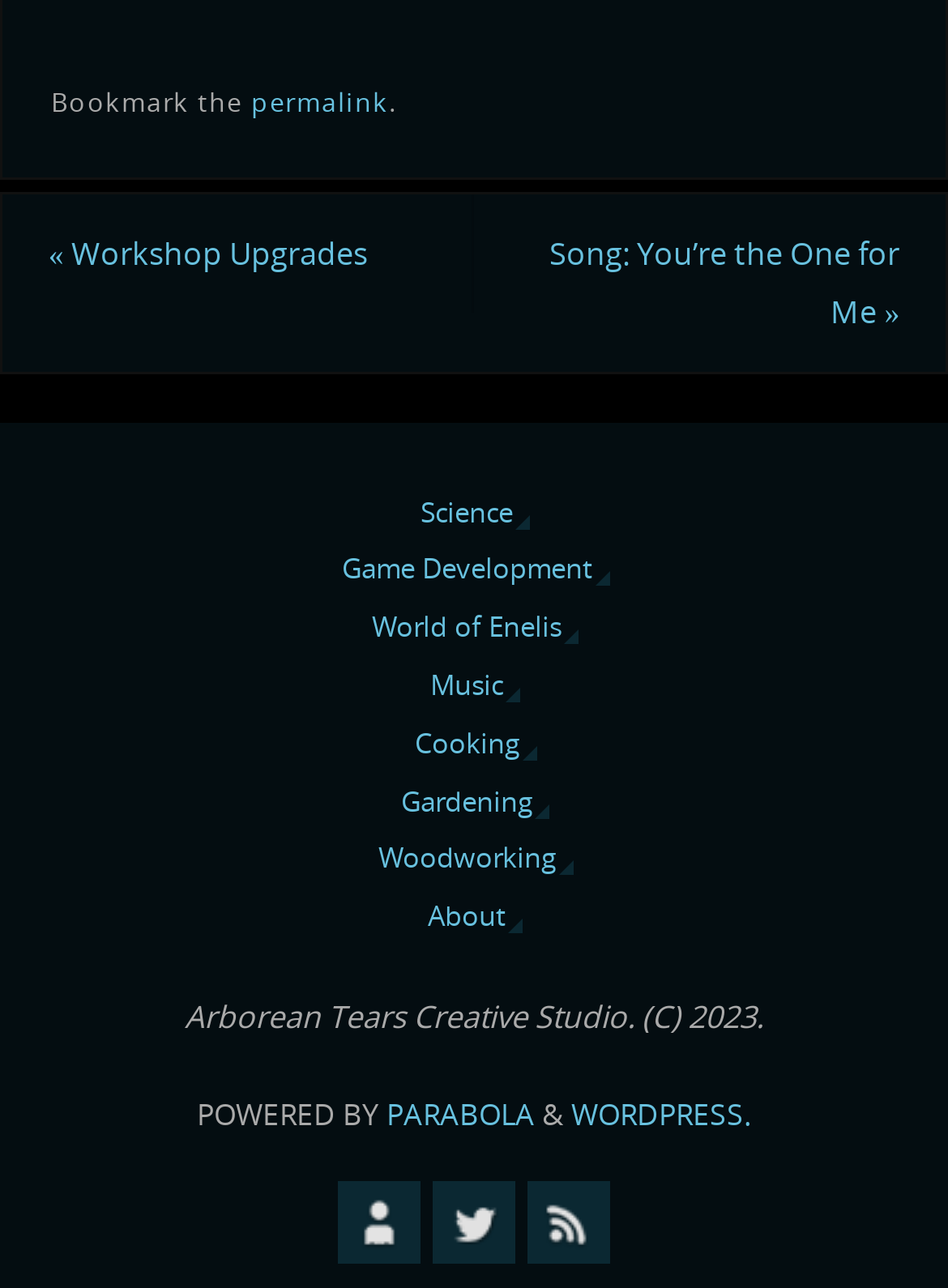Please provide a comprehensive answer to the question below using the information from the image: What is the name of the platform powering the website?

I found the platform name in the link element with ID 118, which reads 'WORDPRESS.'